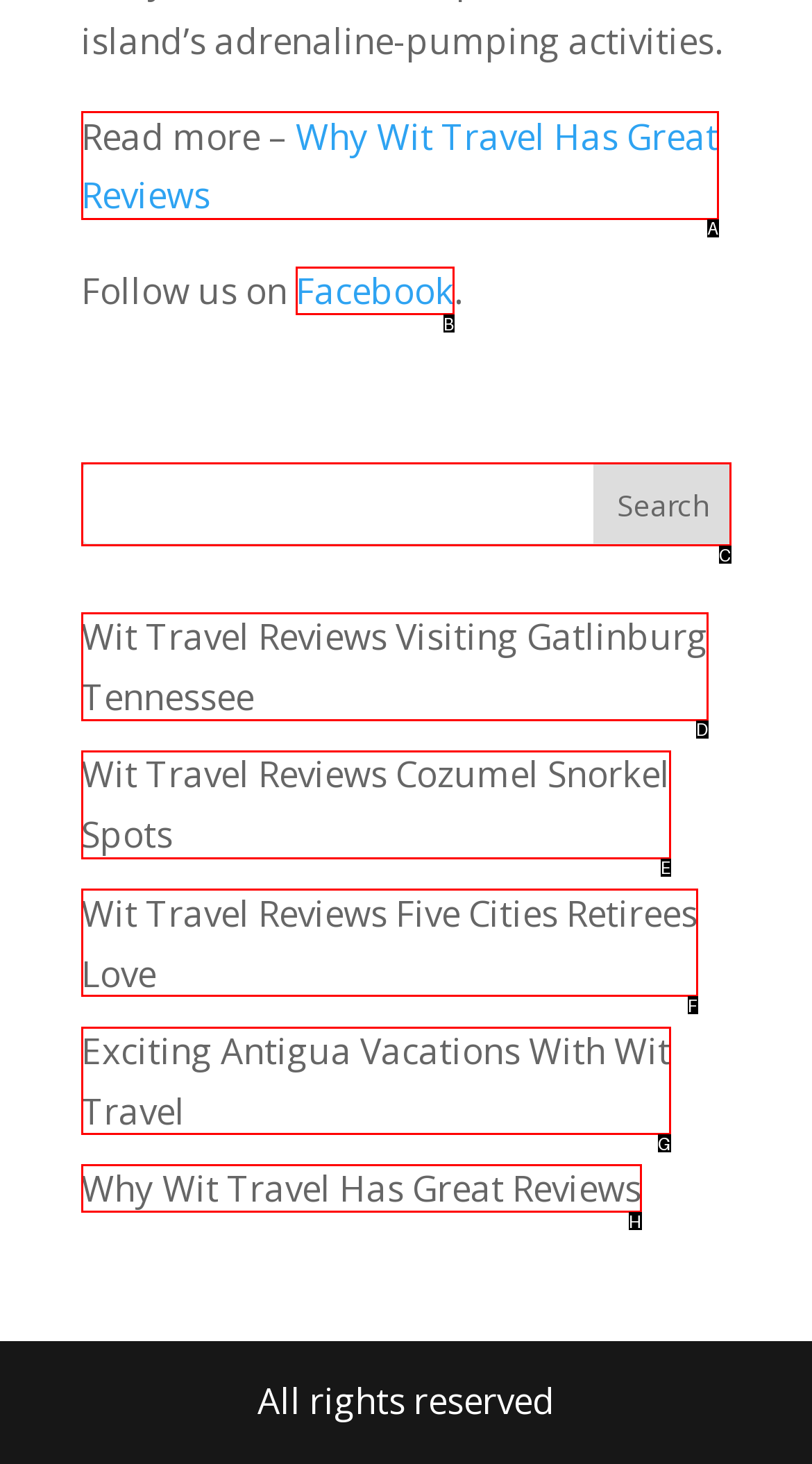Given the description: parent_node: Search name="s", choose the HTML element that matches it. Indicate your answer with the letter of the option.

C